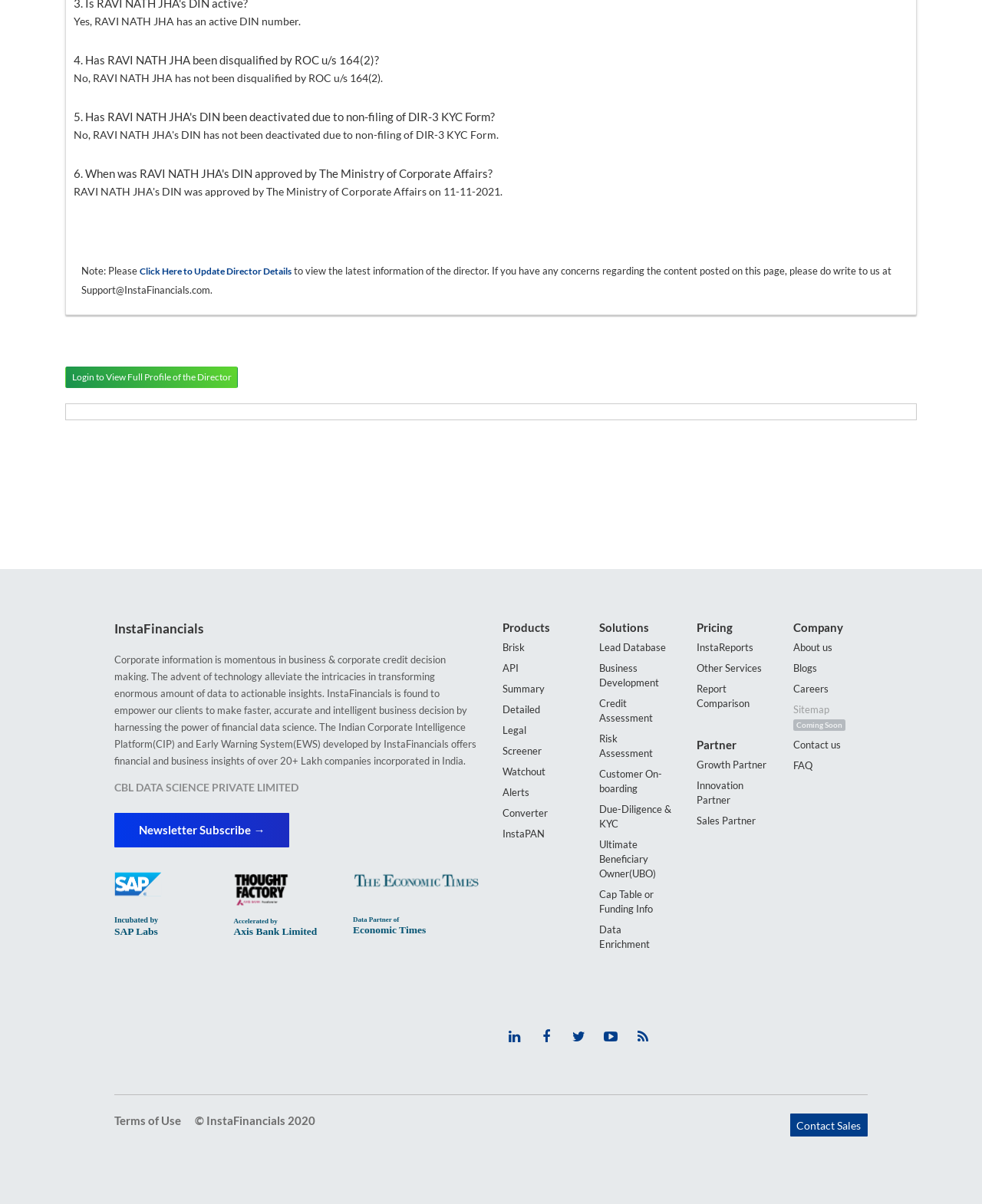Provide the bounding box coordinates of the UI element that matches the description: "Innovation Partner".

[0.709, 0.646, 0.785, 0.671]